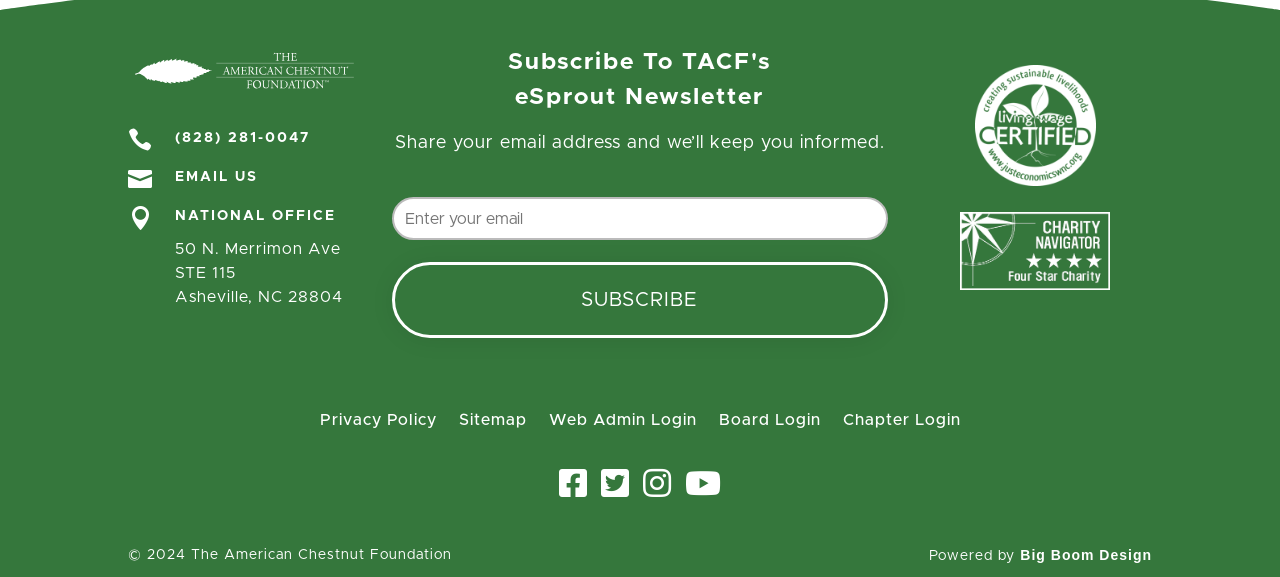Locate and provide the bounding box coordinates for the HTML element that matches this description: "Board Login".

[0.561, 0.716, 0.641, 0.754]